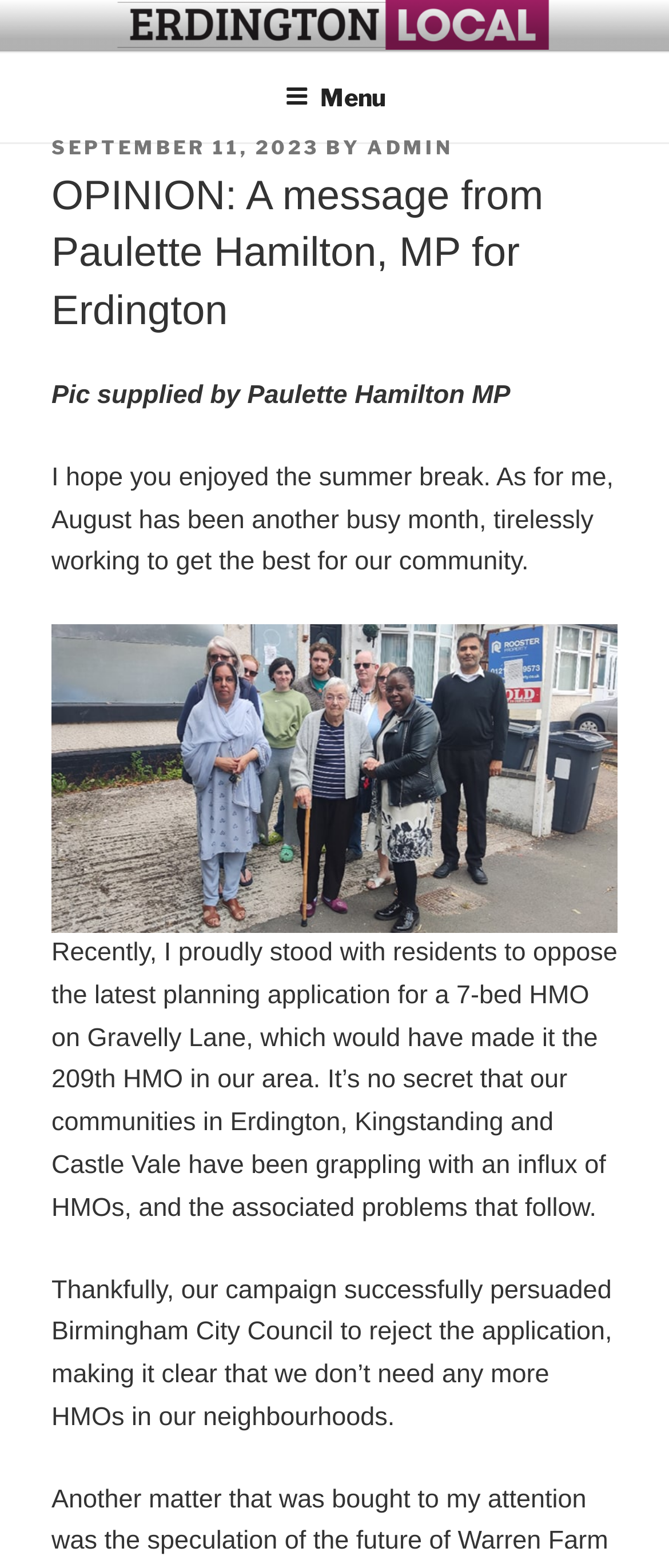Locate the primary headline on the webpage and provide its text.

OPINION: A message from Paulette Hamilton, MP for Erdington